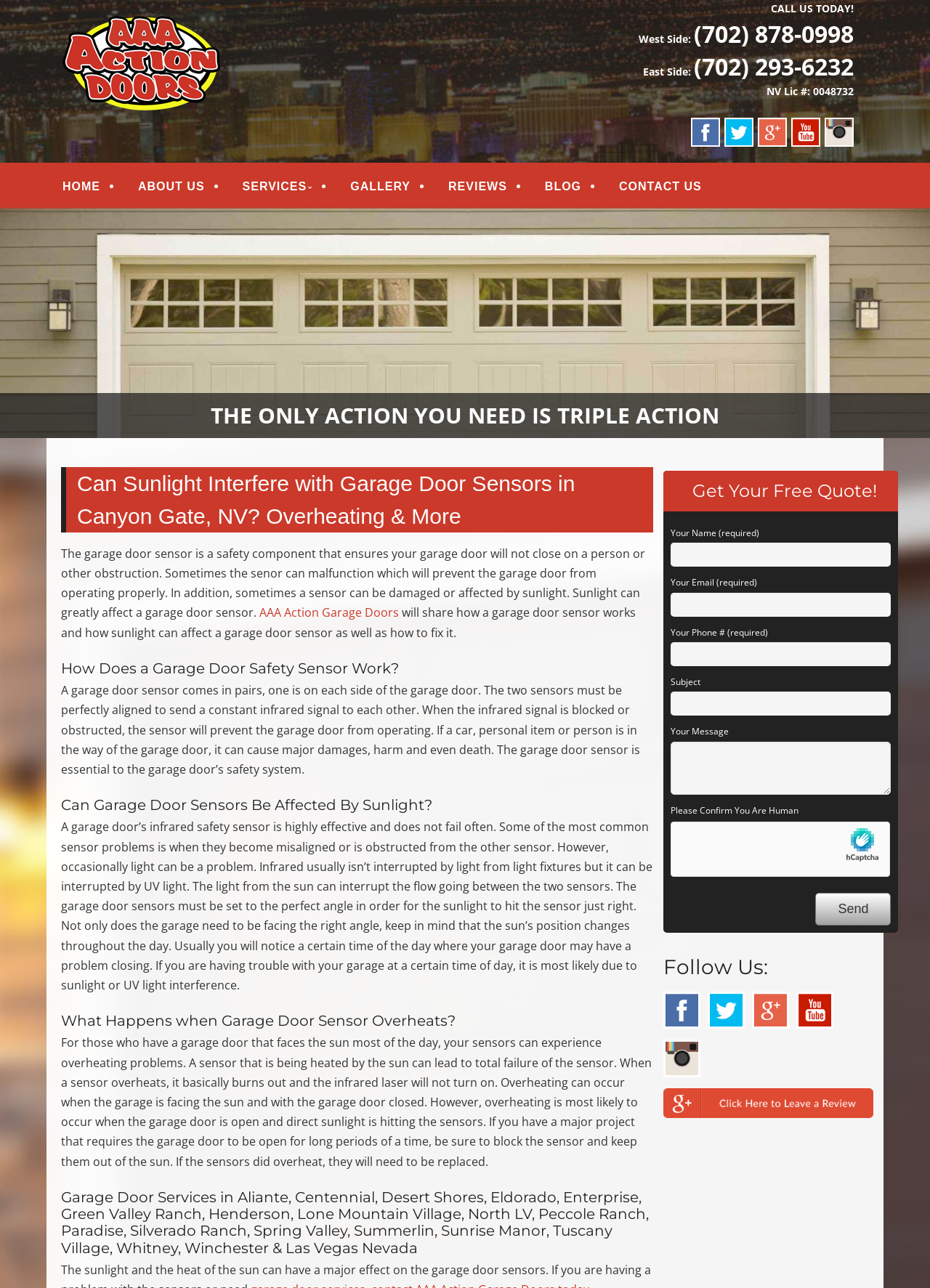Using the information in the image, give a detailed answer to the following question: What is required to submit a free quote request?

The webpage has a form to request a free quote, and it requires the user to fill in their name, email, and phone number, which are marked as required fields.